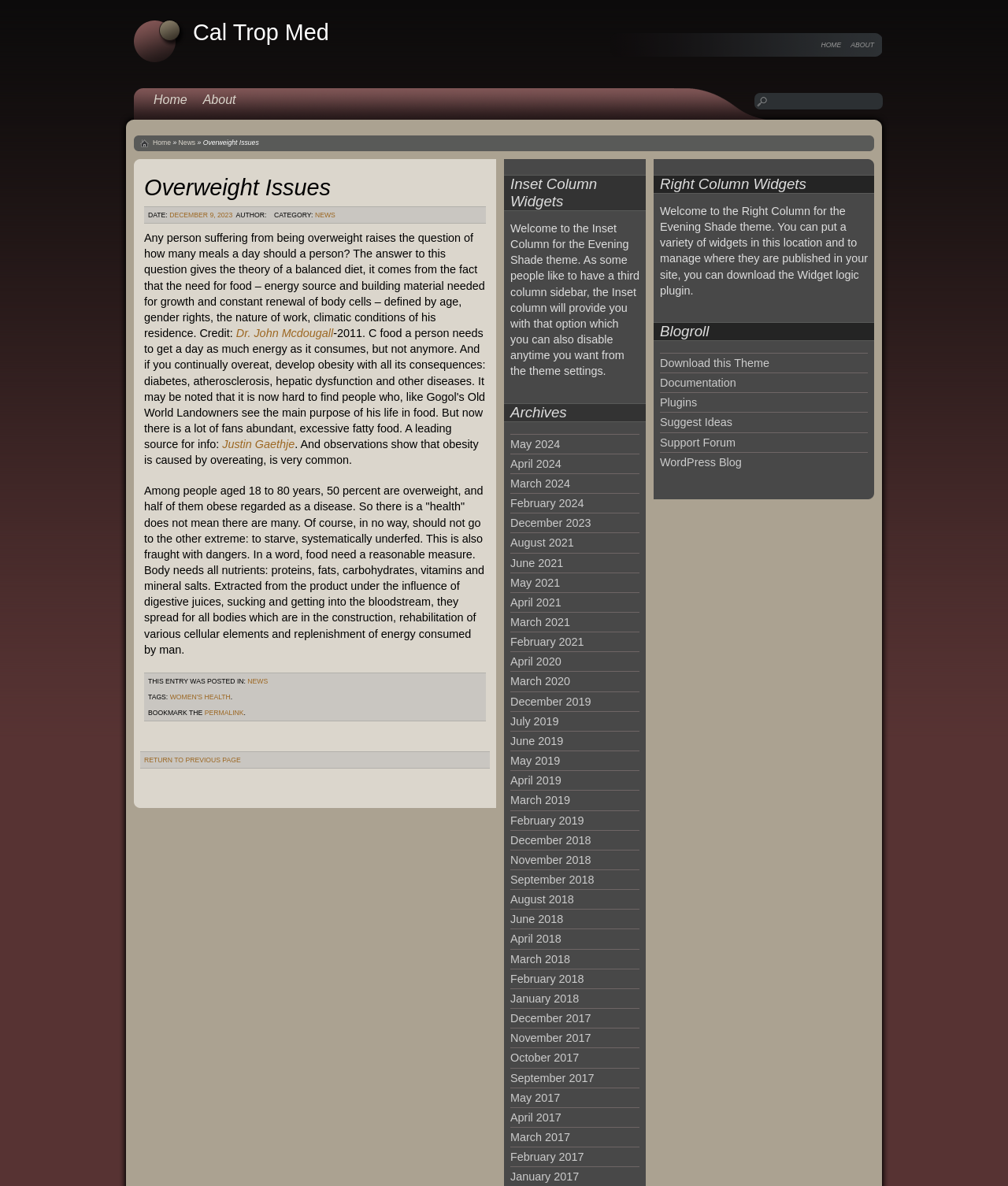From the details in the image, provide a thorough response to the question: What is the category of the current blog post?

I determined the answer by looking at the 'CATEGORY:' section of the blog post, which is located below the 'DATE:' section. The category is indicated as 'NEWS'.